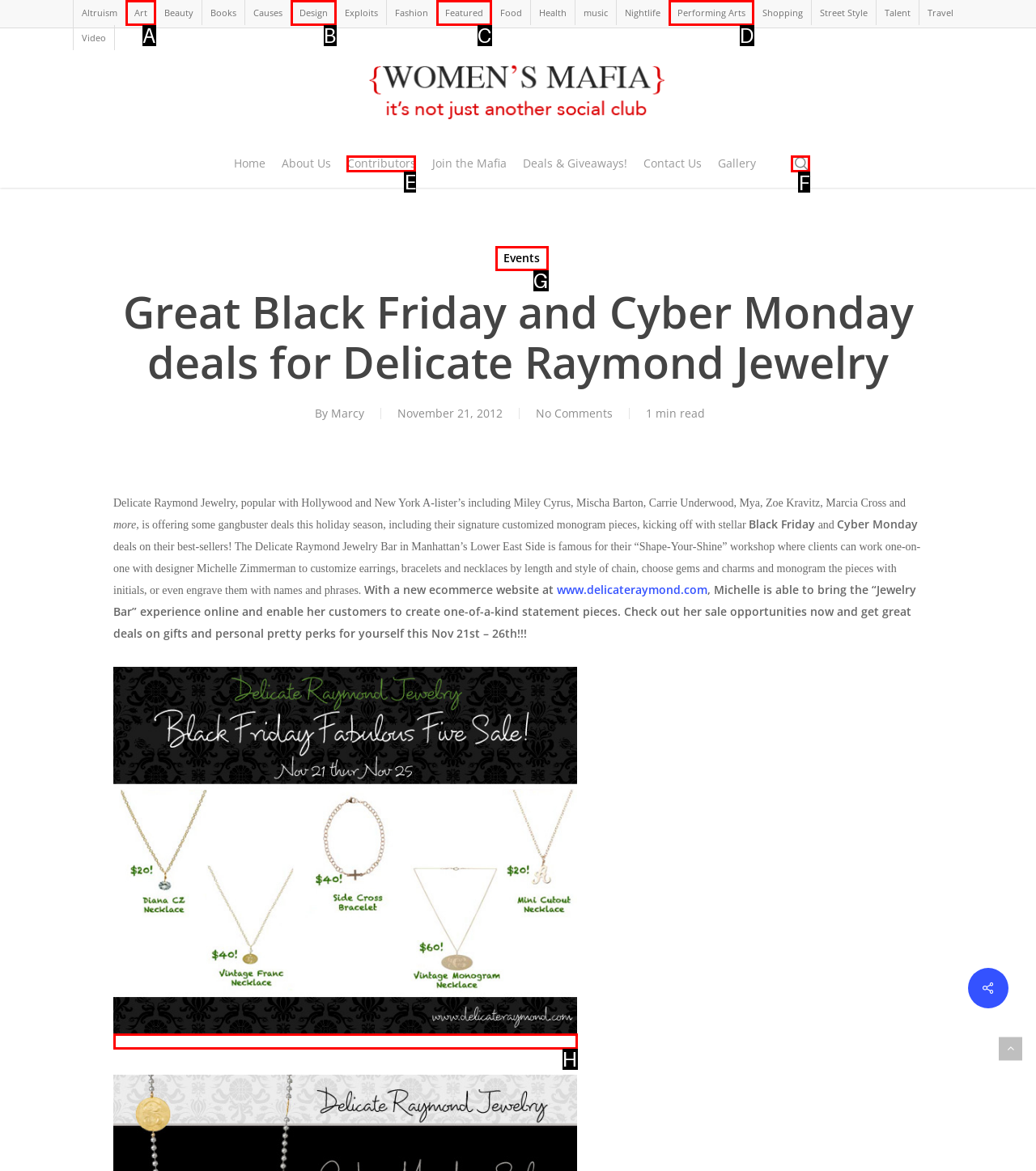Out of the given choices, which letter corresponds to the UI element required to Search for something? Answer with the letter.

F